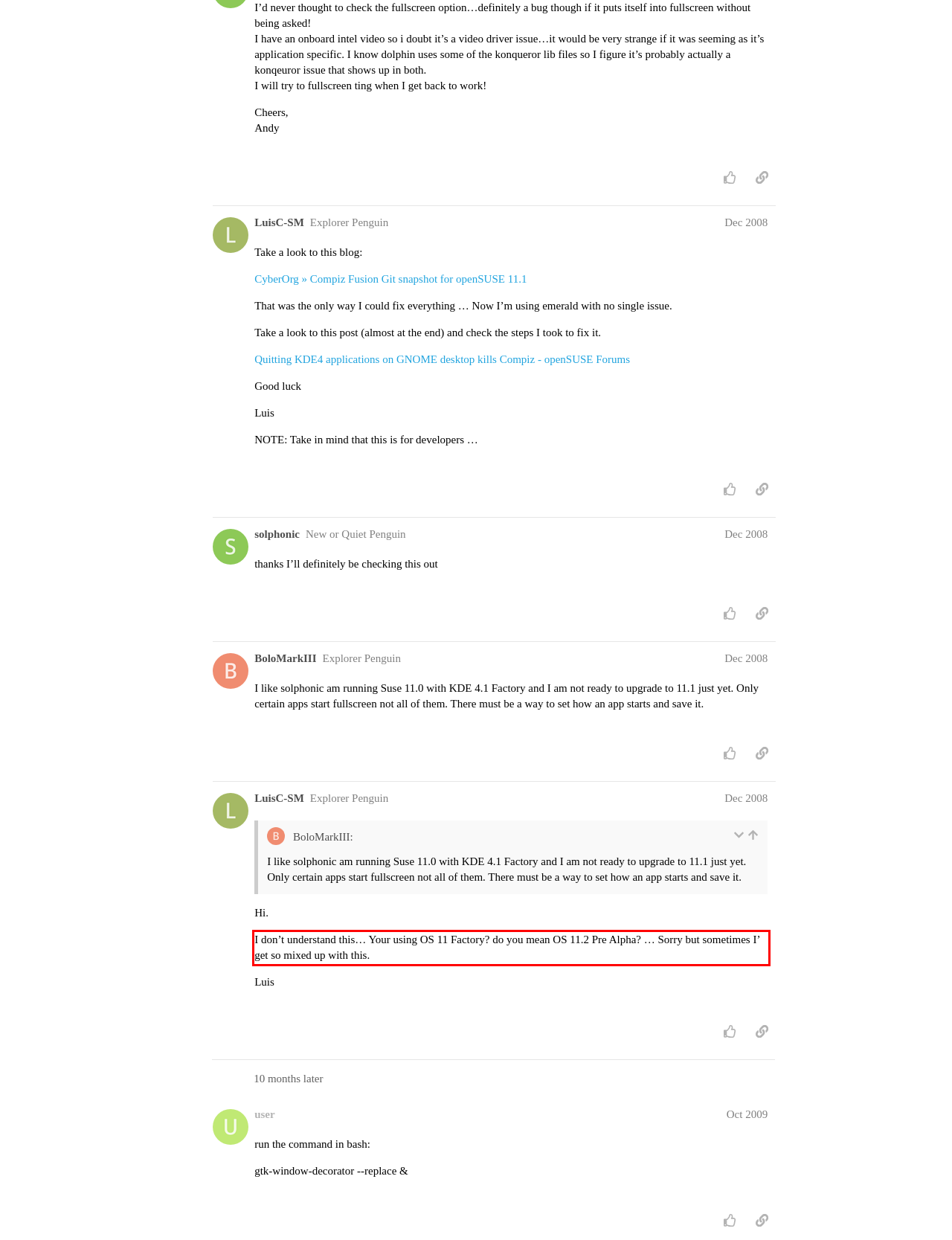Please identify and extract the text from the UI element that is surrounded by a red bounding box in the provided webpage screenshot.

I don’t understand this… Your using OS 11 Factory? do you mean OS 11.2 Pre Alpha? … Sorry but sometimes I’ get so mixed up with this.